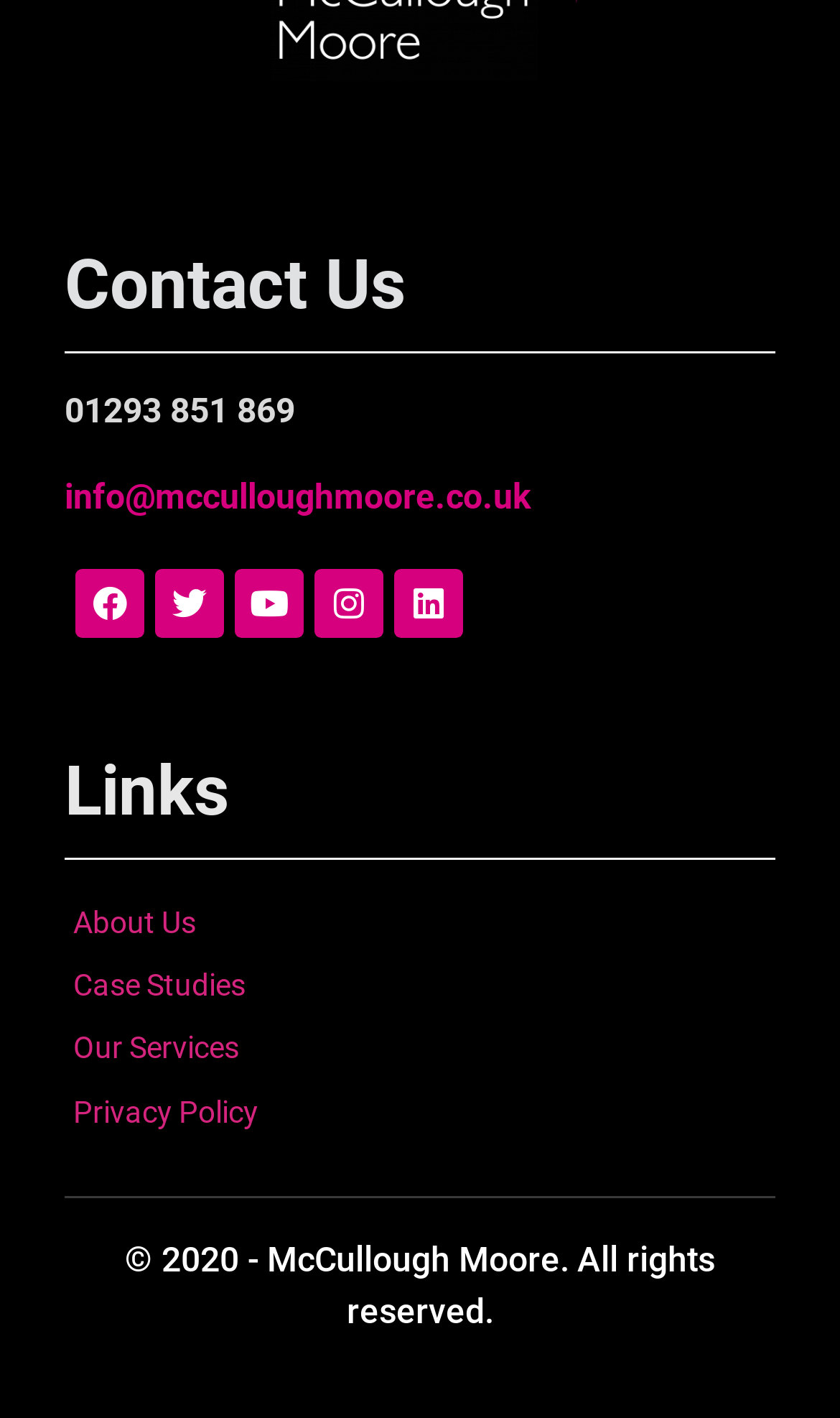Provide the bounding box coordinates of the UI element that matches the description: "info@mcculloughmoore.co.uk".

[0.077, 0.335, 0.633, 0.364]